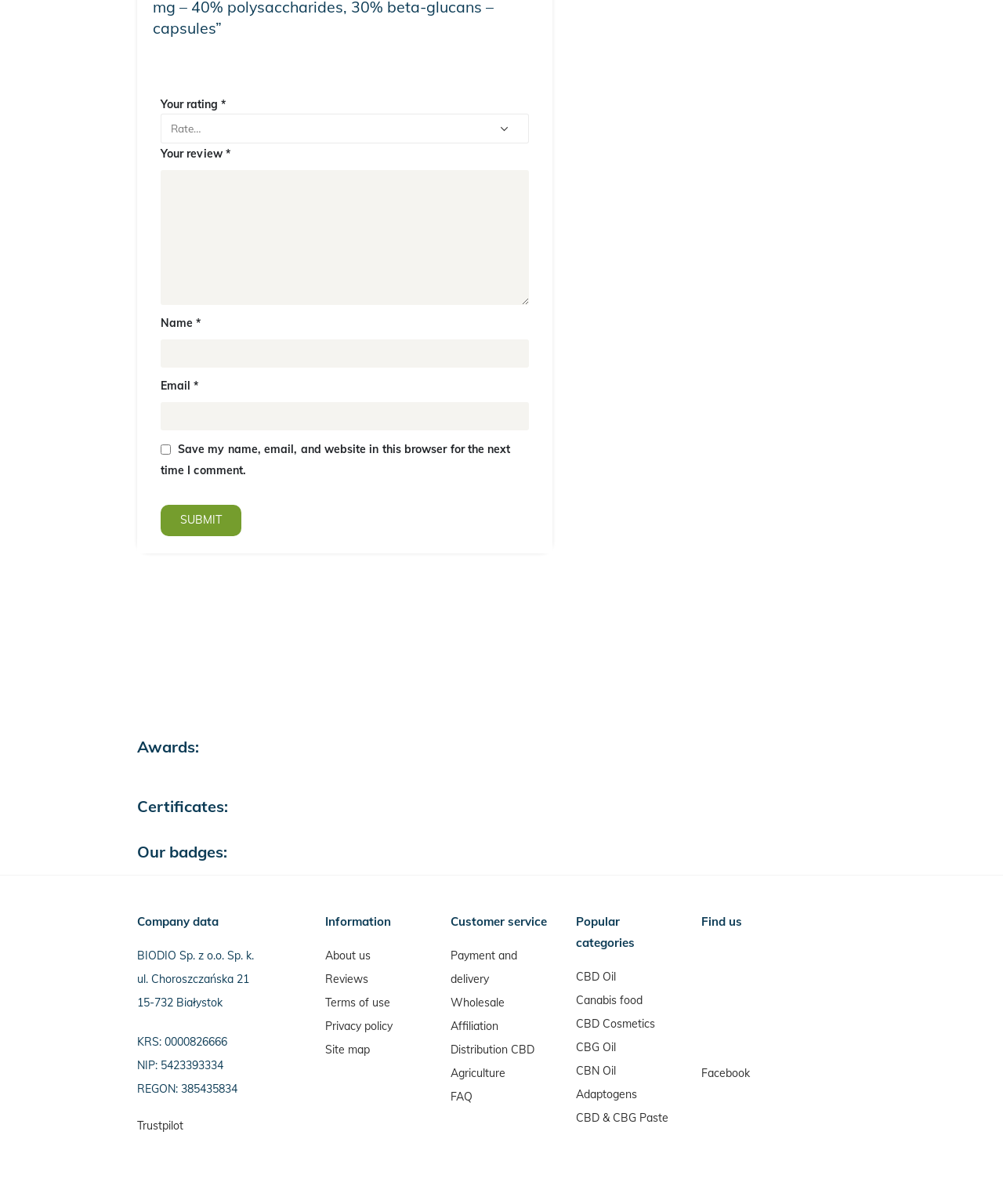Identify the bounding box coordinates for the region to click in order to carry out this instruction: "Write your review". Provide the coordinates using four float numbers between 0 and 1, formatted as [left, top, right, bottom].

[0.16, 0.142, 0.527, 0.253]